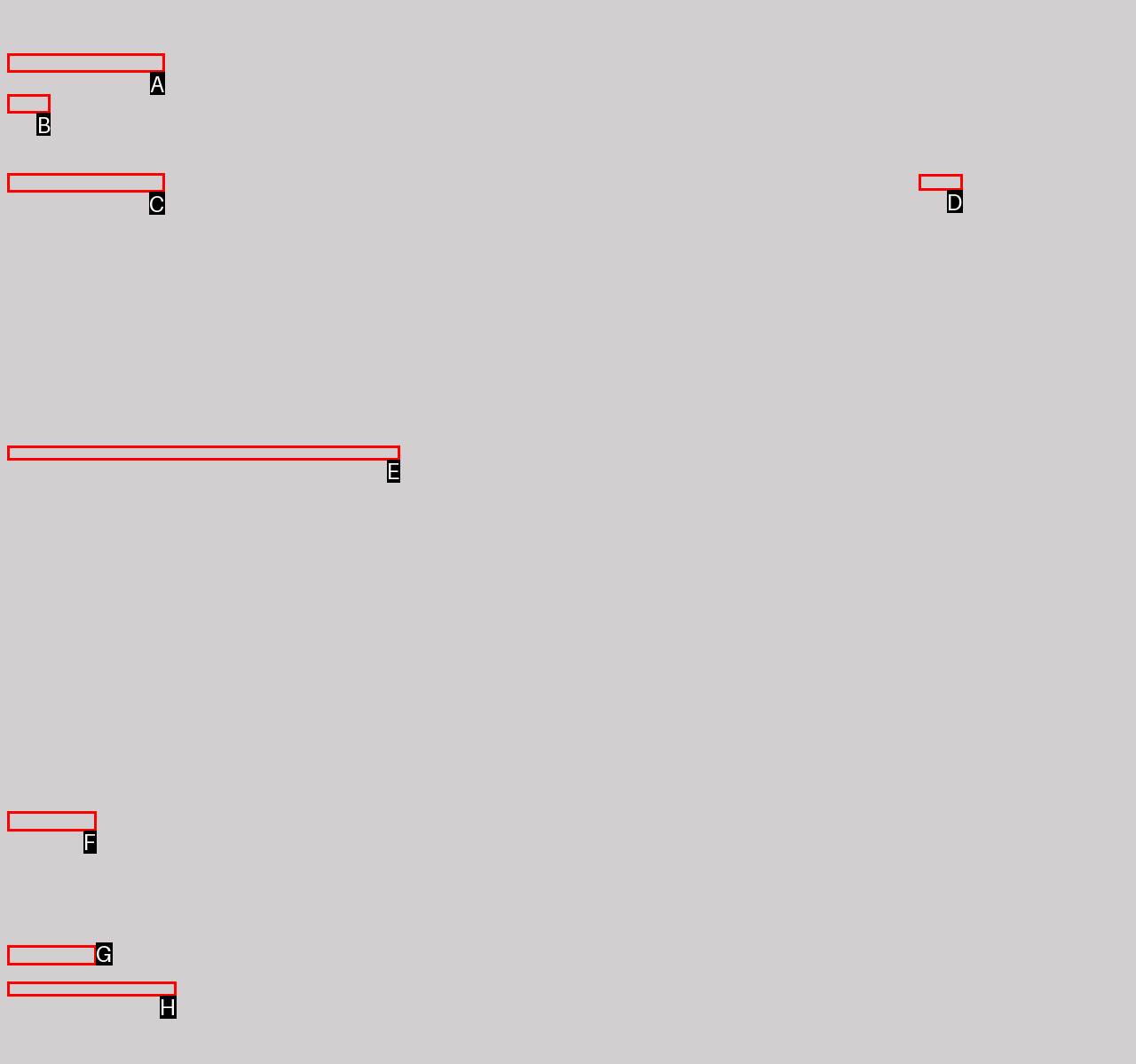Choose the UI element you need to click to carry out the task: Customize.
Respond with the corresponding option's letter.

None